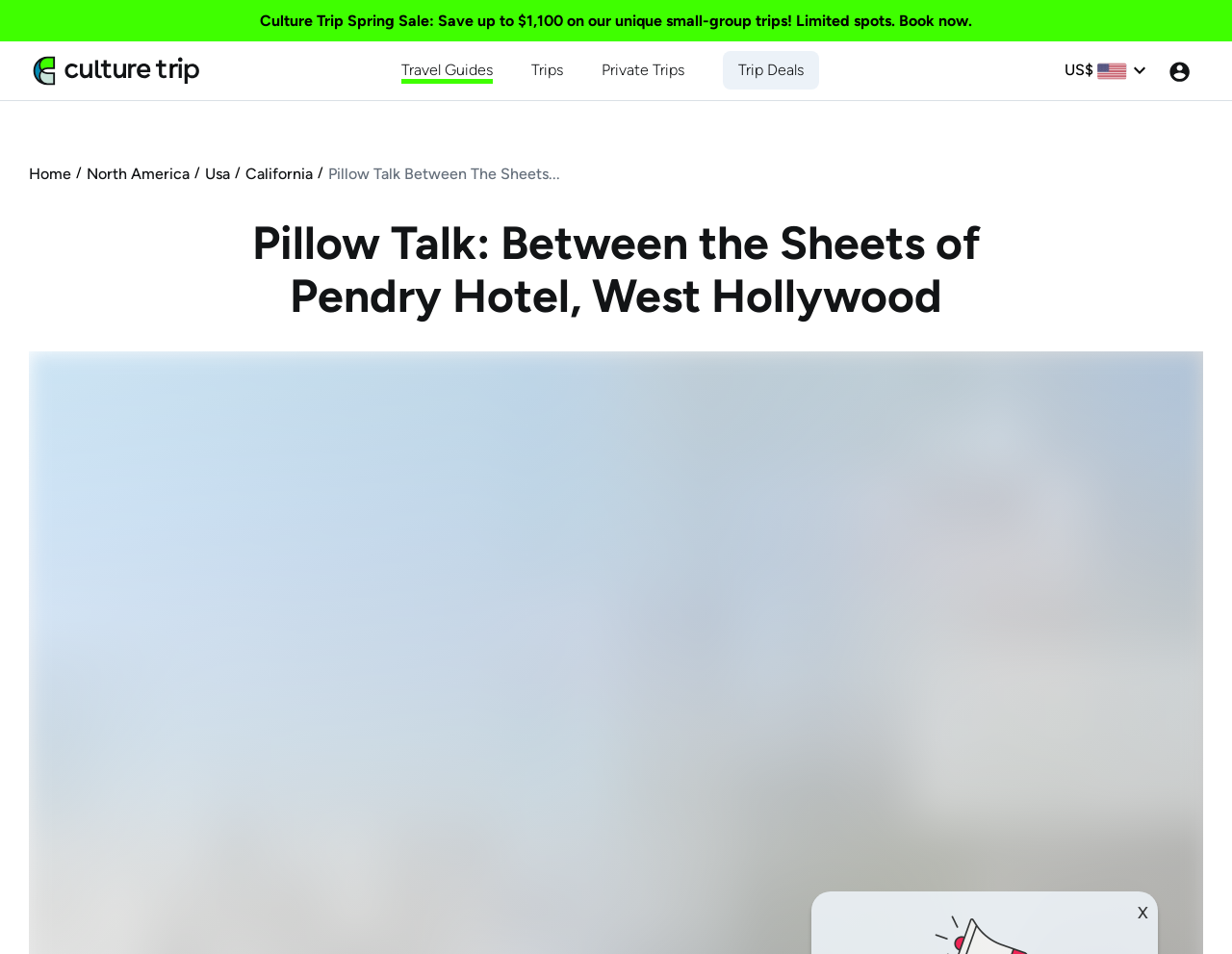Locate the headline of the webpage and generate its content.

Pillow Talk: Between the Sheets of Pendry Hotel, West Hollywood